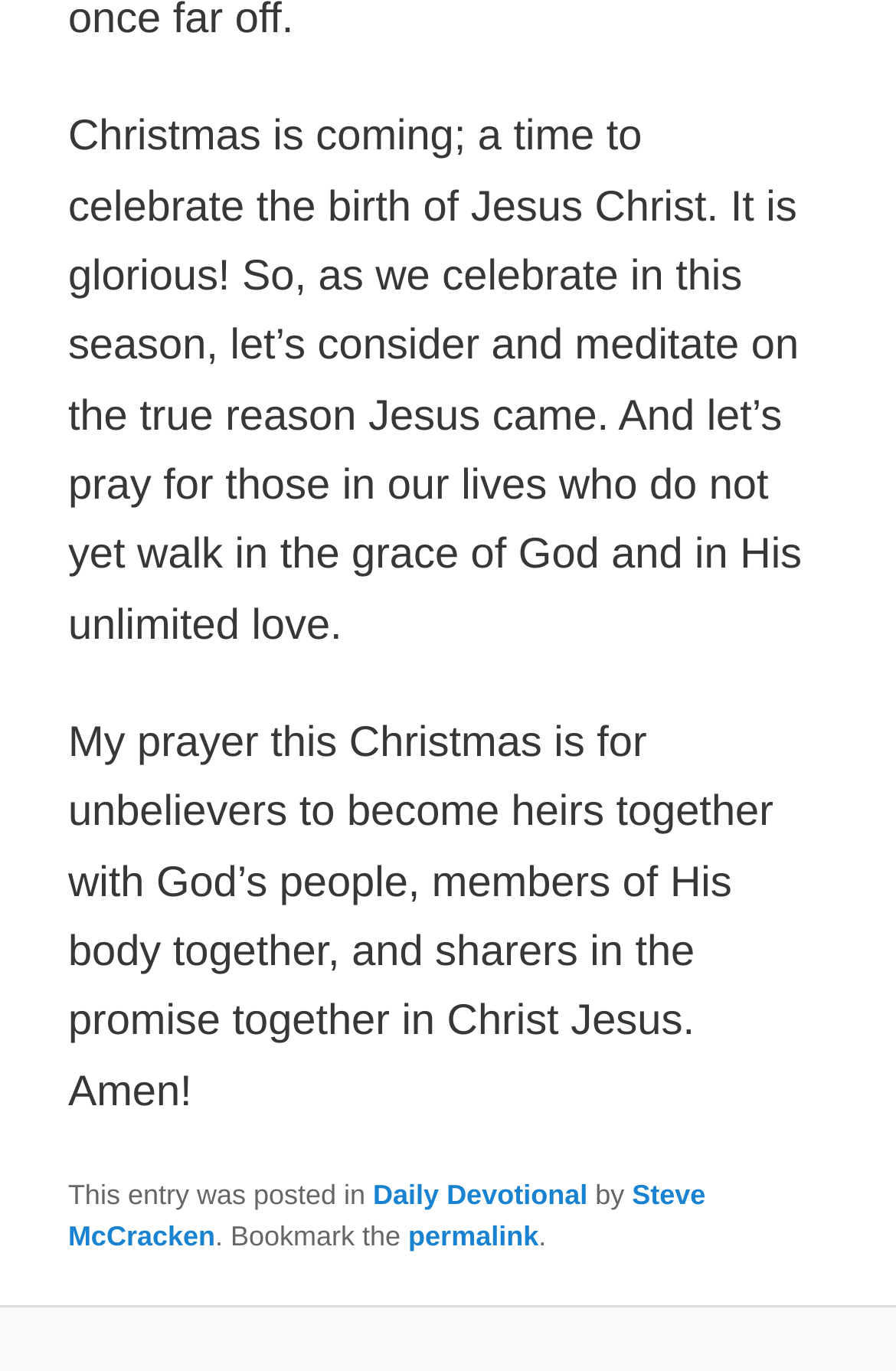Use a single word or phrase to answer this question: 
What is the purpose of this devotional?

To meditate on Jesus